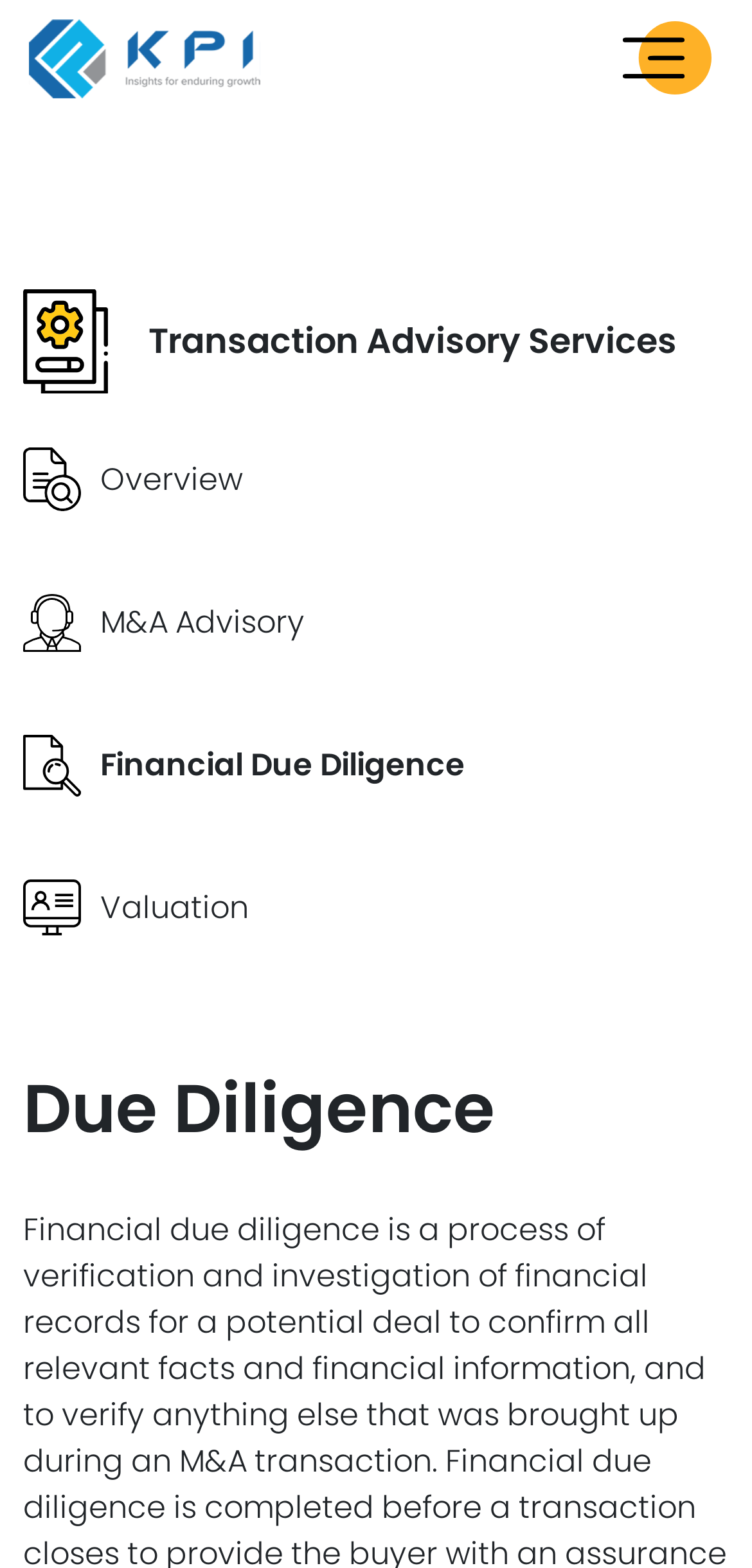What is the name of the company?
Refer to the image and respond with a one-word or short-phrase answer.

KPI UAE